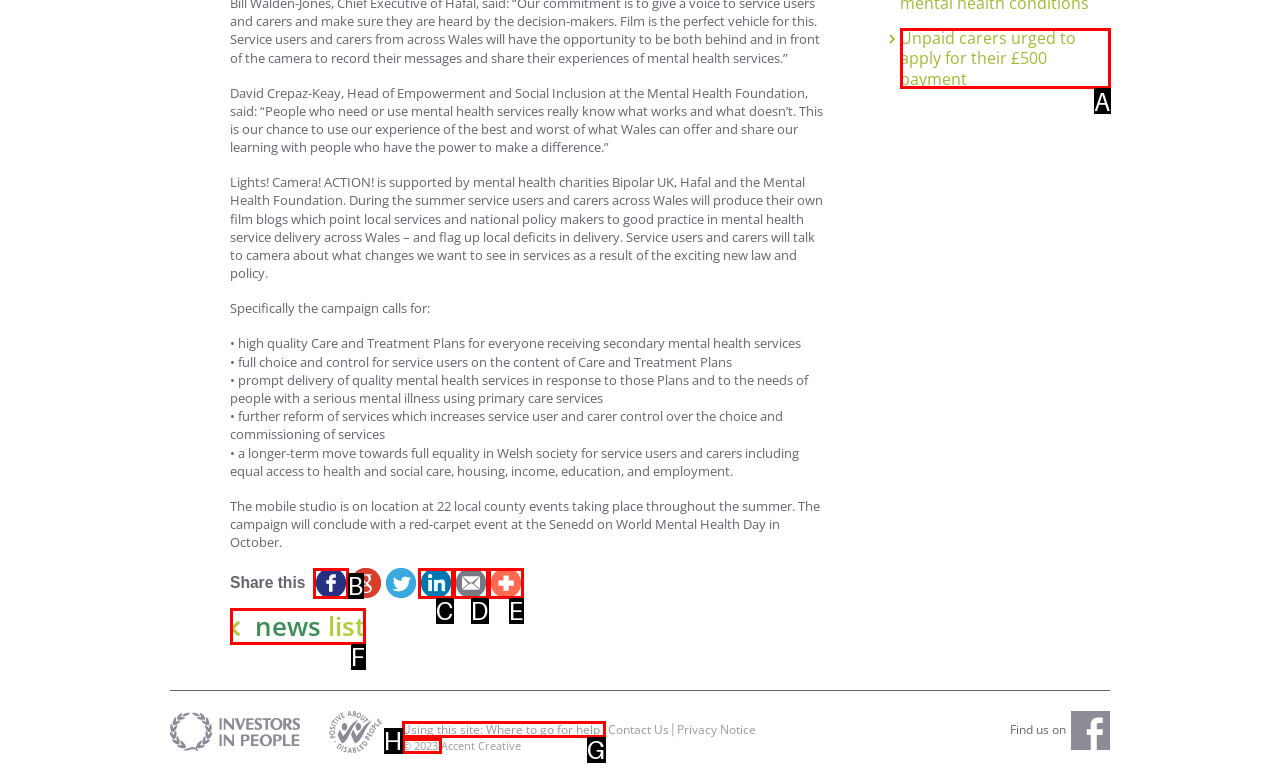Choose the letter of the UI element that aligns with the following description: parent_node: Share this title="Email"
State your answer as the letter from the listed options.

D